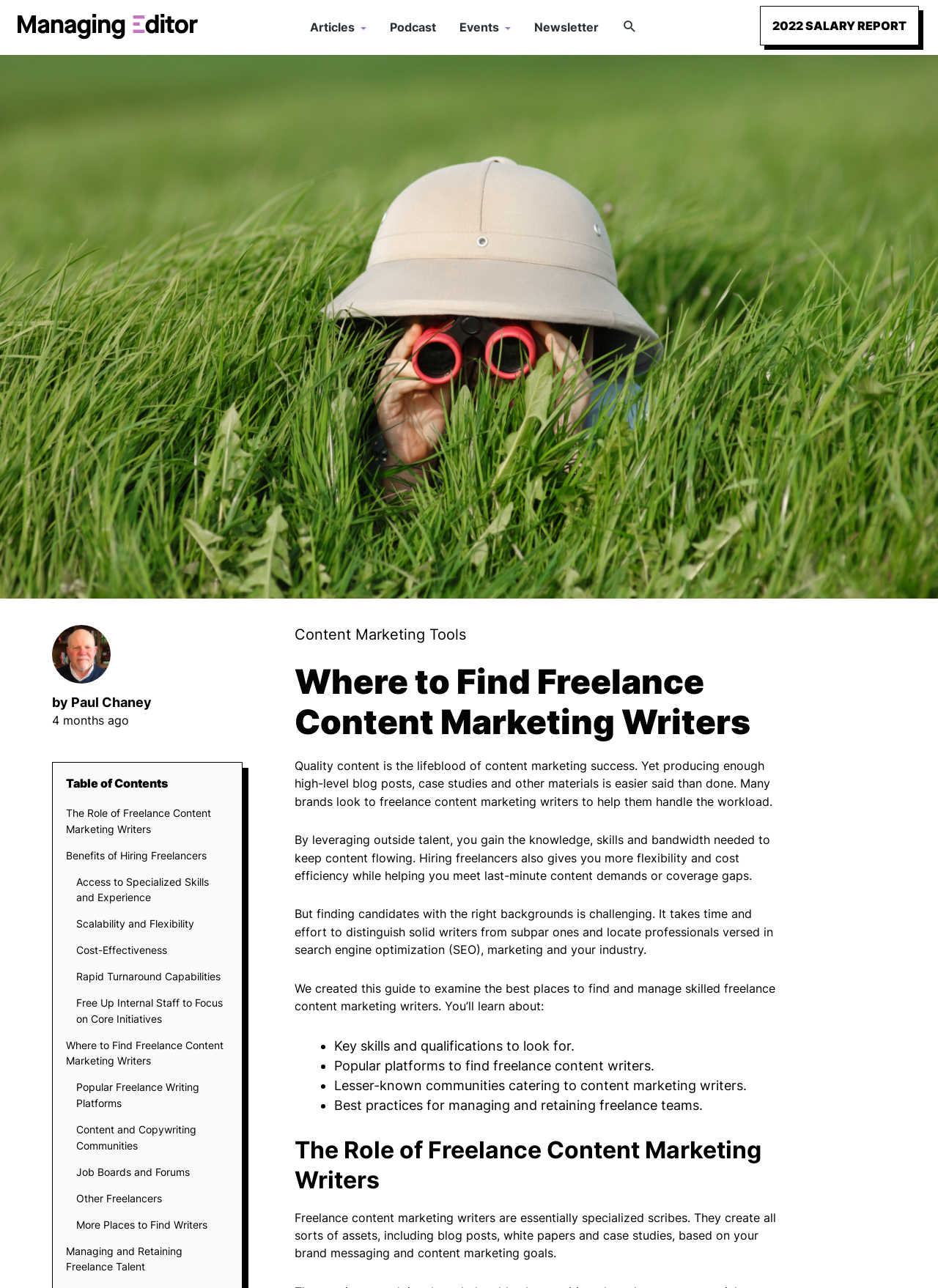Determine the bounding box coordinates of the element that should be clicked to execute the following command: "Read the 2022 Salary Report".

[0.81, 0.004, 0.98, 0.035]